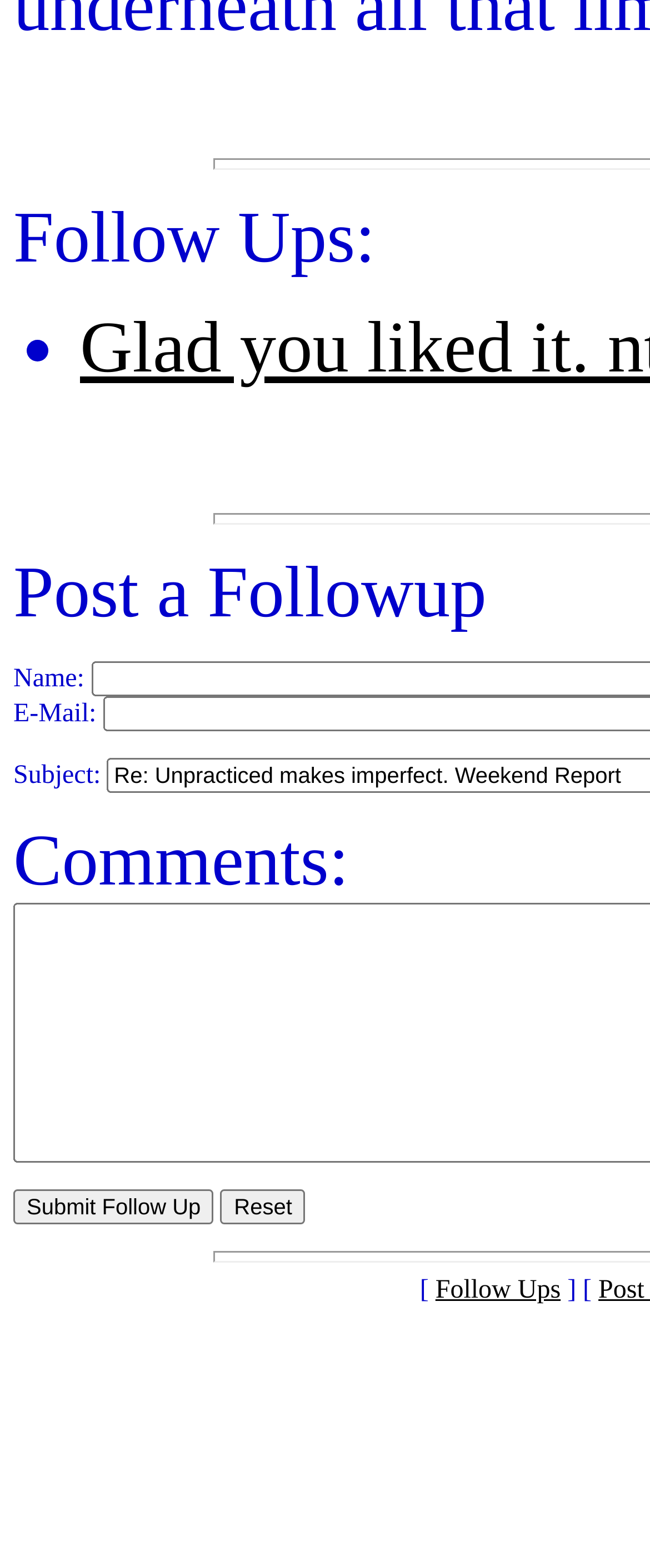What is the purpose of the 'Reset' button?
Provide a detailed and well-explained answer to the question.

The 'Reset' button is located next to the 'Submit Follow Up' button, which suggests that it is used to reset the form fields to their default values. This button is likely used to clear the form and start over if the user makes a mistake or wants to start again.